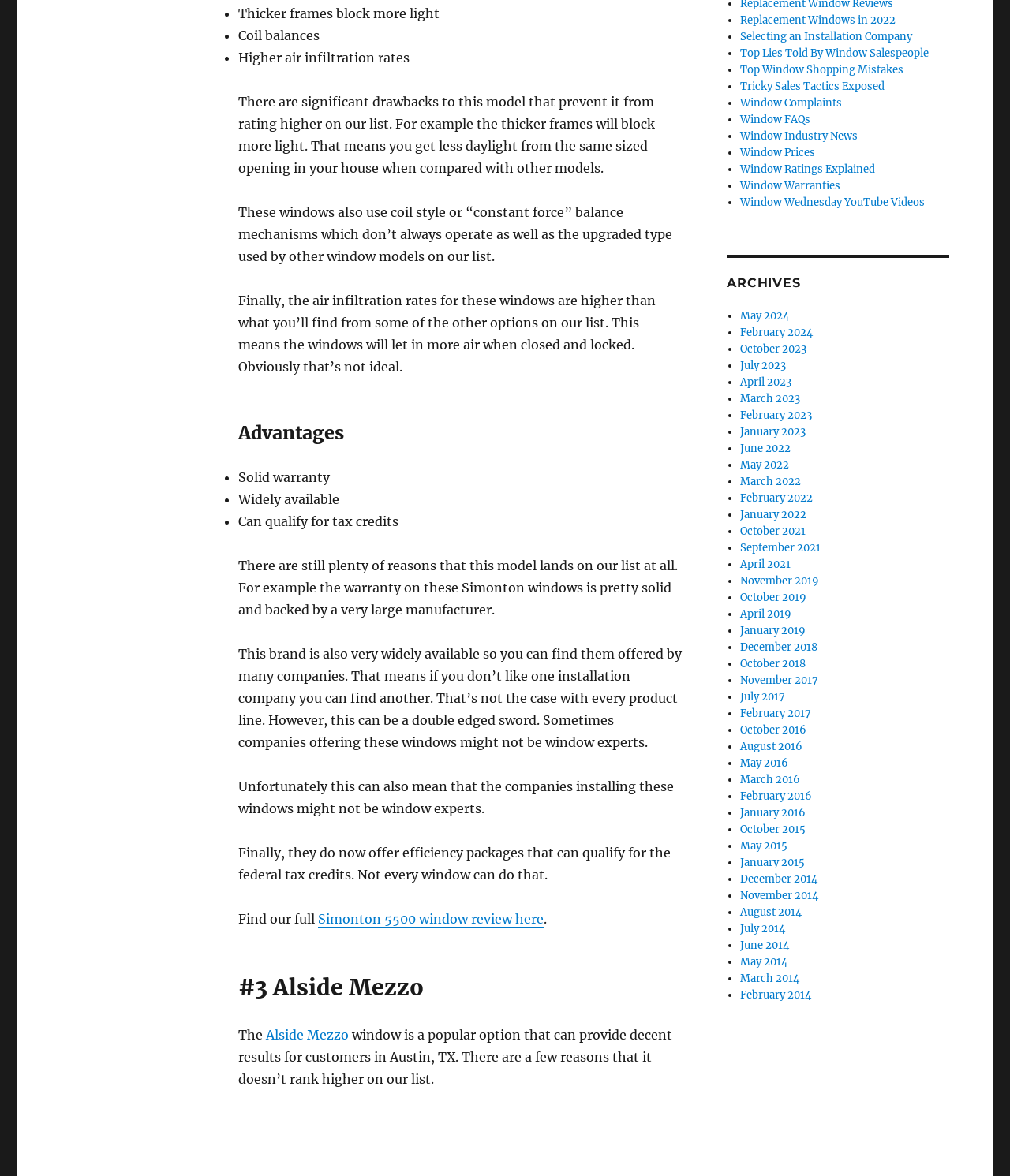Using the information from the screenshot, answer the following question thoroughly:
What is the name of the window model being reviewed?

The webpage is reviewing the Simonton 5500 window model, which is mentioned in the heading and throughout the text.